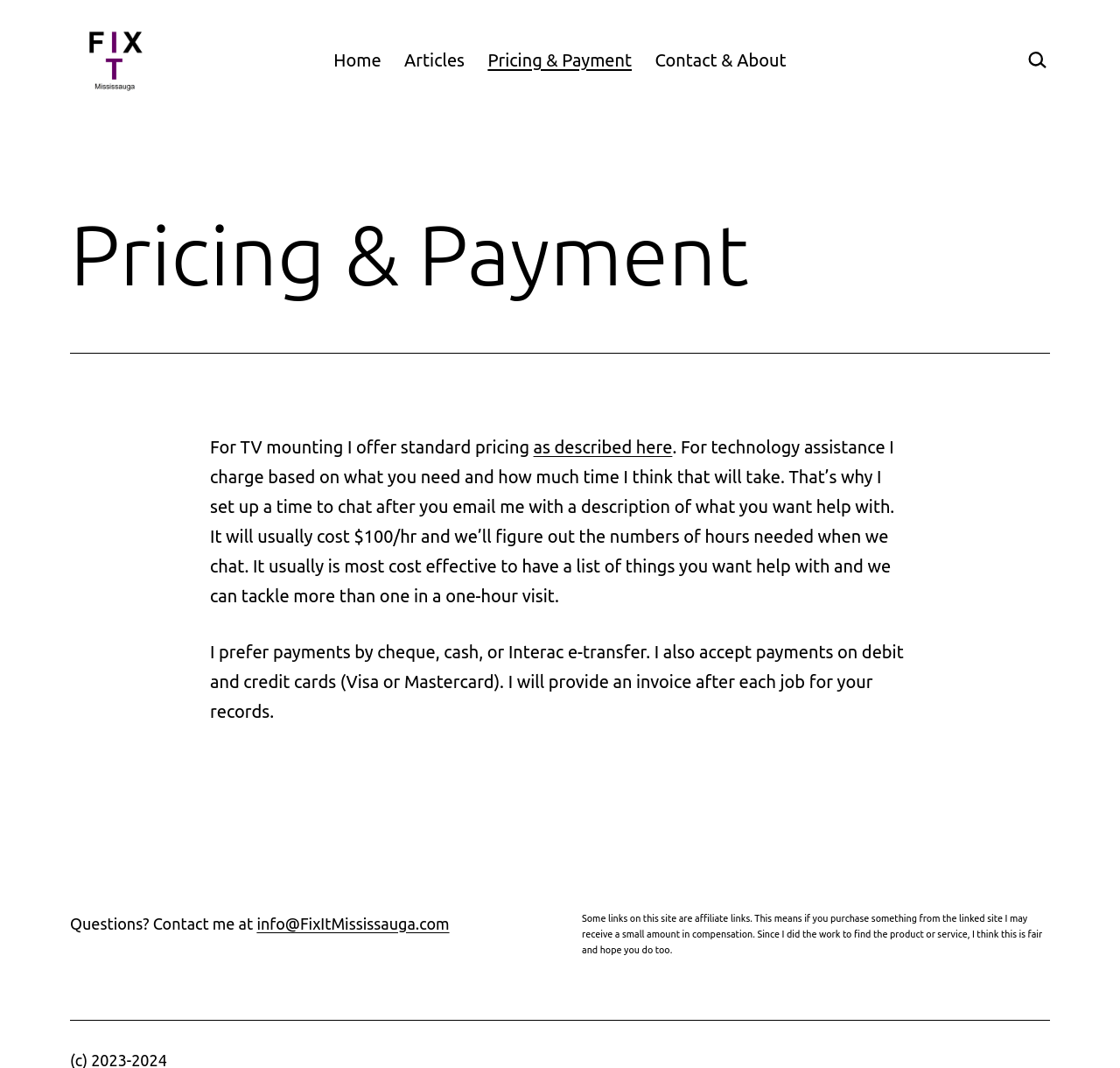Please specify the bounding box coordinates of the area that should be clicked to accomplish the following instruction: "Read more about TV mounting pricing". The coordinates should consist of four float numbers between 0 and 1, i.e., [left, top, right, bottom].

[0.476, 0.409, 0.6, 0.428]